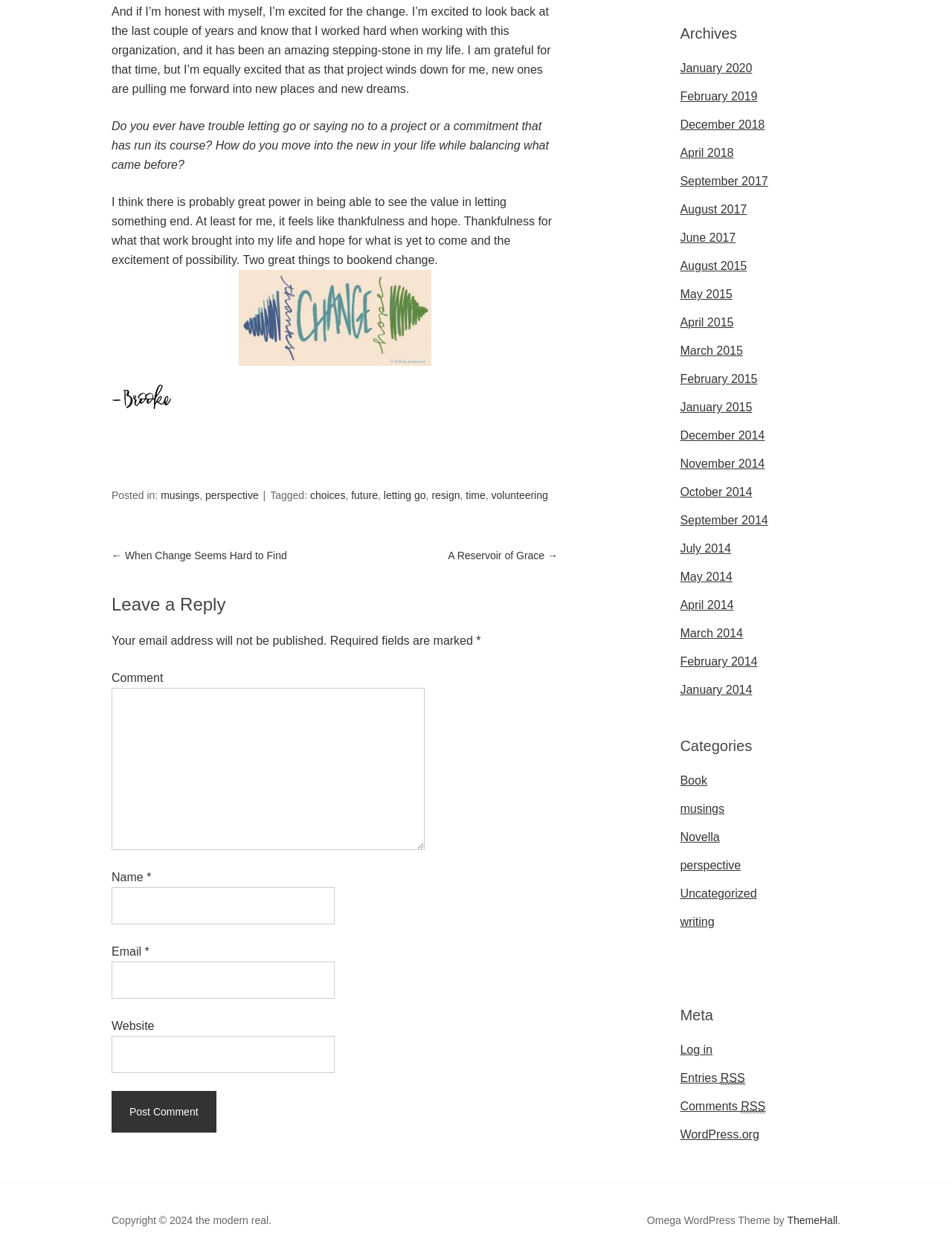What is the purpose of the comment section?
Provide a detailed and extensive answer to the question.

The purpose of the comment section is to allow readers to leave a reply to the author's post, as indicated by the 'Leave a Reply' heading and the presence of text boxes for name, email, and comment.